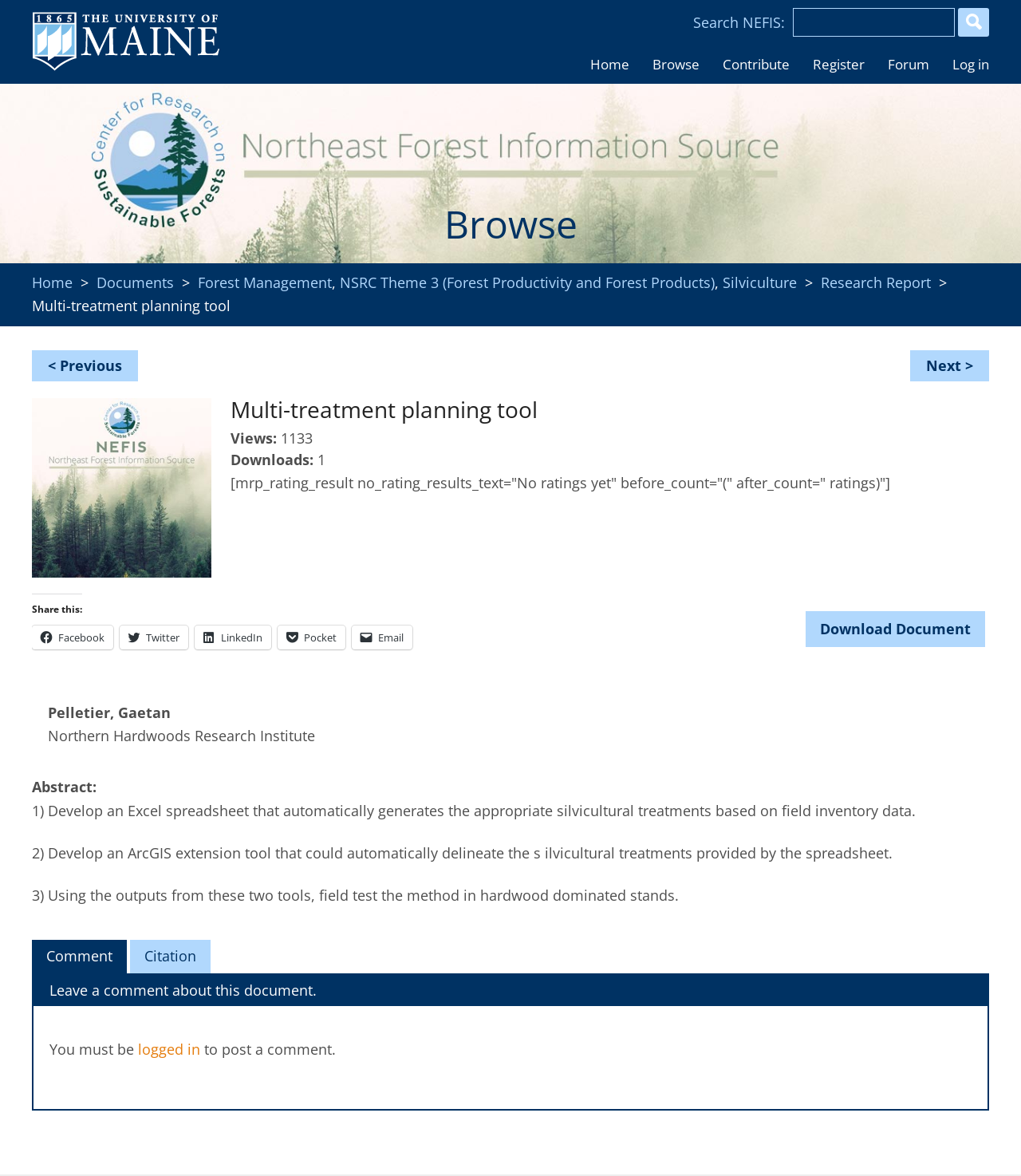Look at the image and answer the question in detail:
What is the author's name?

I found the answer by looking at the text that mentions the author's name, which is Pelletier, Gaetan.